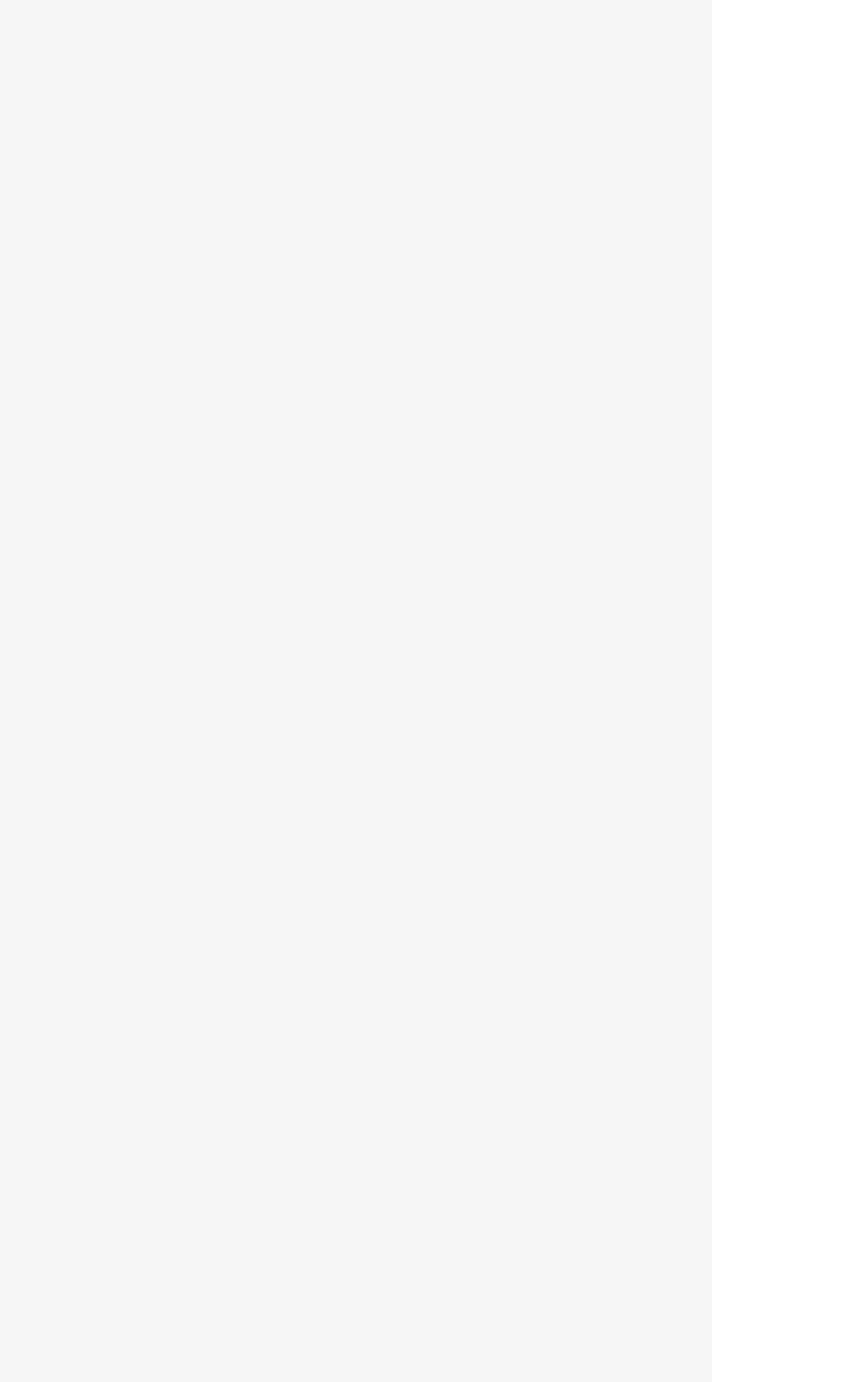How many offices are listed on the page?
We need a detailed and meticulous answer to the question.

I found the number of offices listed on the page by counting the number of static text elements that contain country or region names. There are three offices listed: Canada, USA, and Asia.